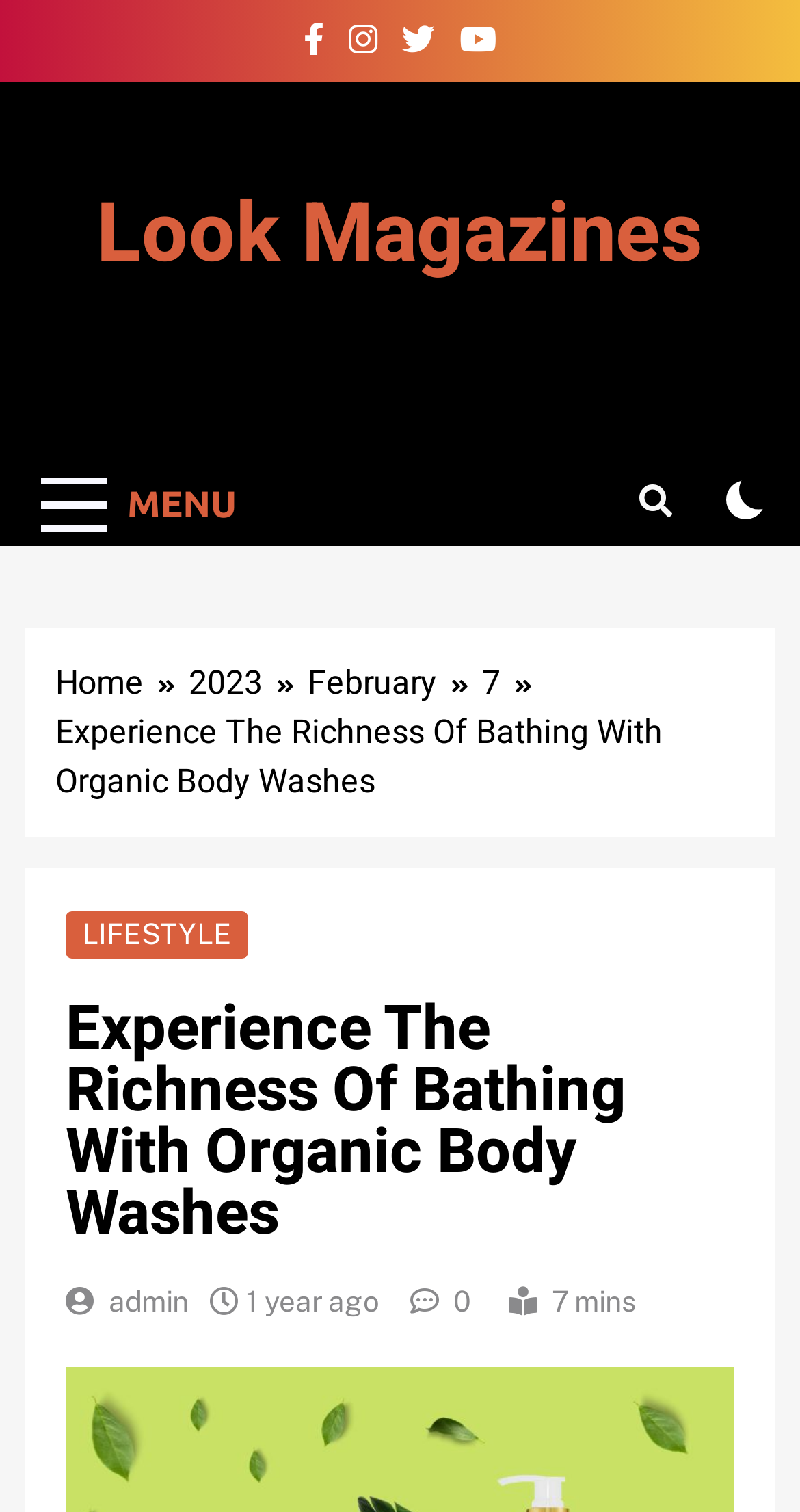Can you specify the bounding box coordinates for the region that should be clicked to fulfill this instruction: "Click the admin link".

[0.136, 0.85, 0.236, 0.872]